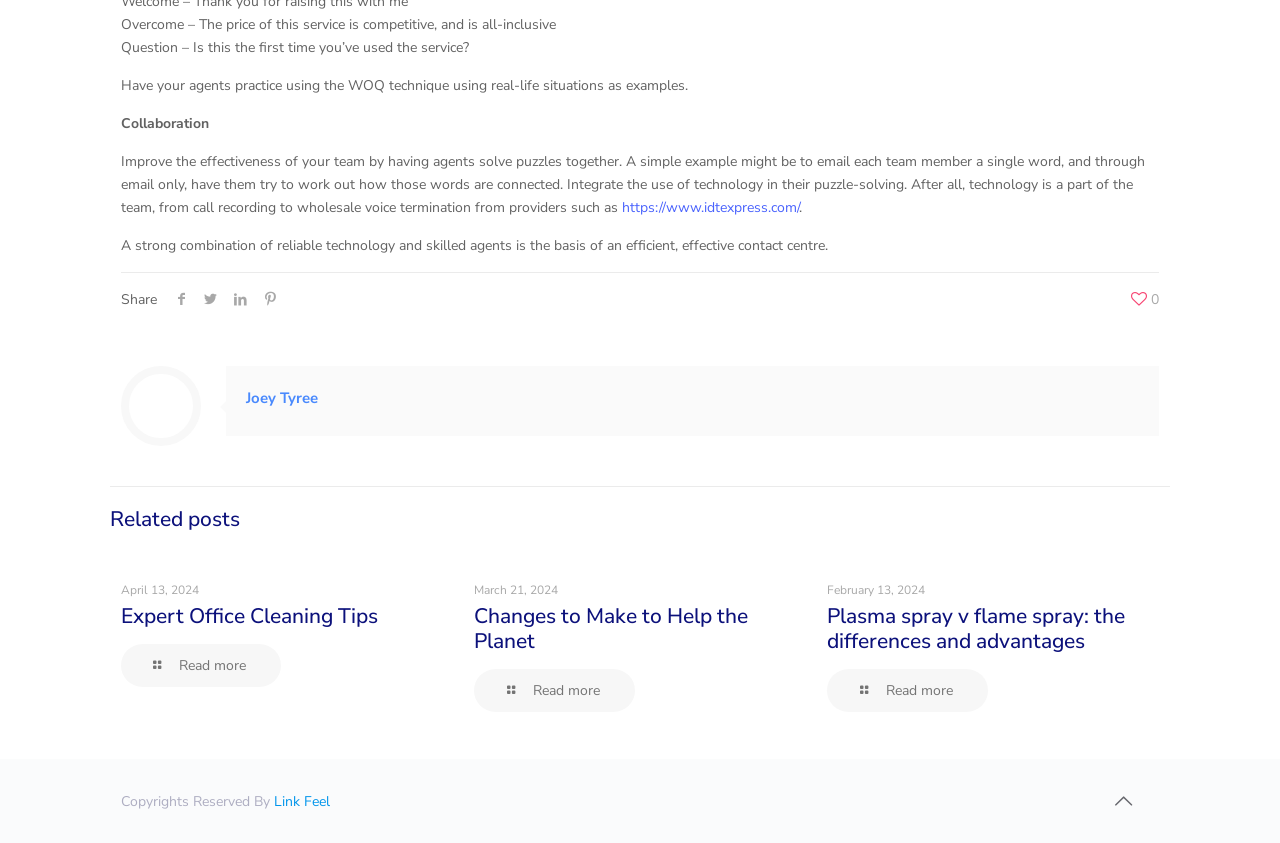Given the webpage screenshot and the description, determine the bounding box coordinates (top-left x, top-left y, bottom-right x, bottom-right y) that define the location of the UI element matching this description: parent_node: Share on Facebook

None